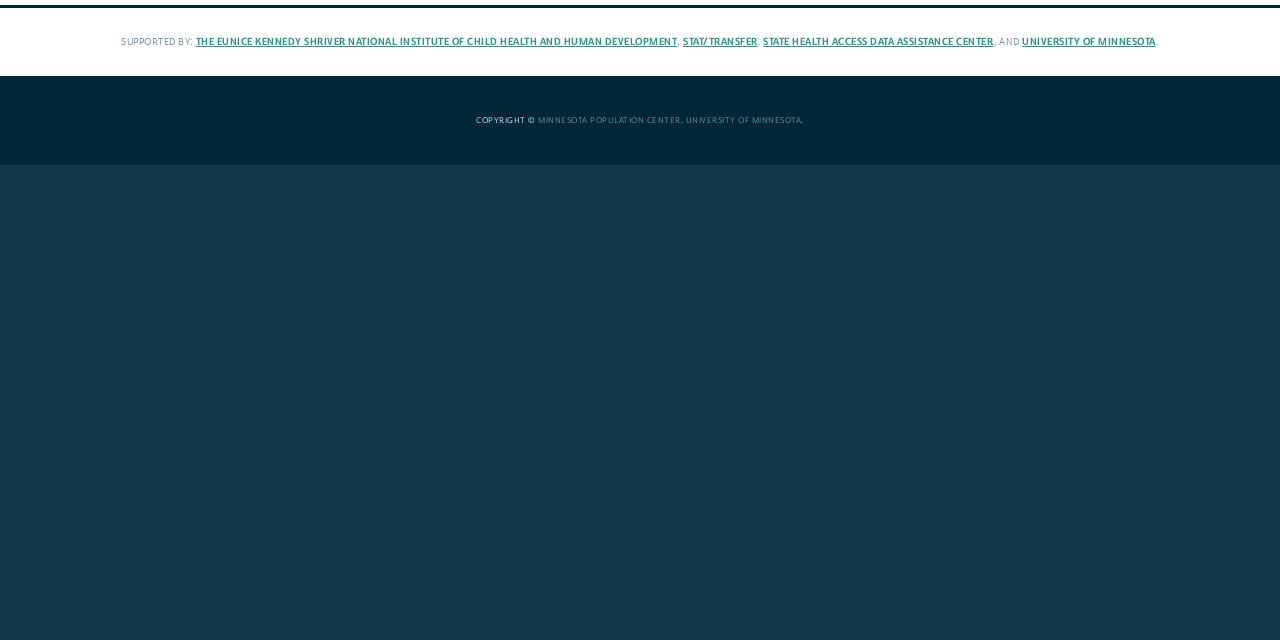Please find the bounding box coordinates in the format (top-left x, top-left y, bottom-right x, bottom-right y) for the given element description. Ensure the coordinates are floating point numbers between 0 and 1. Description: +971544272142

None